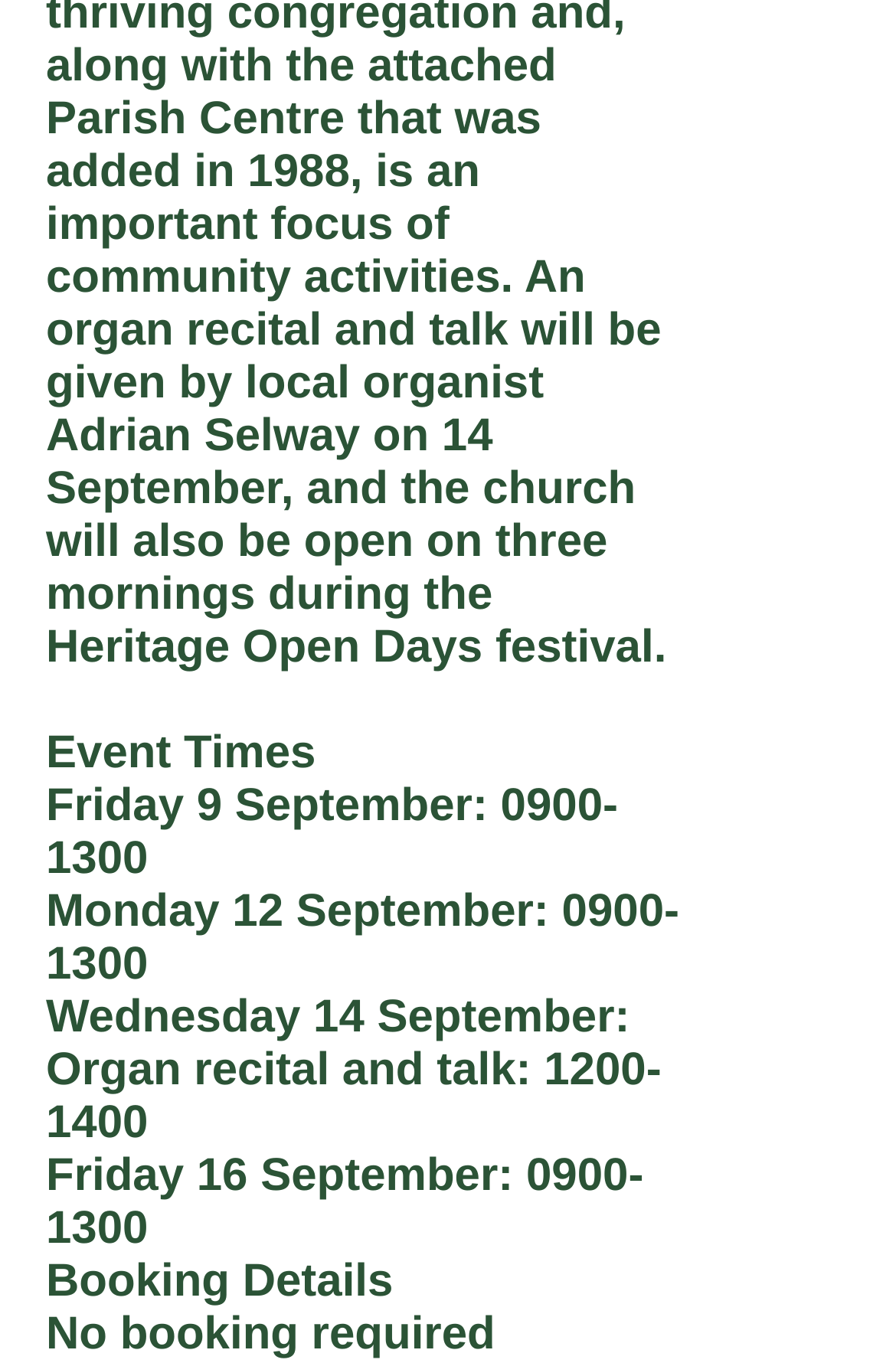Extract the bounding box coordinates for the UI element described as: "1200-1400".

[0.051, 0.767, 0.738, 0.843]